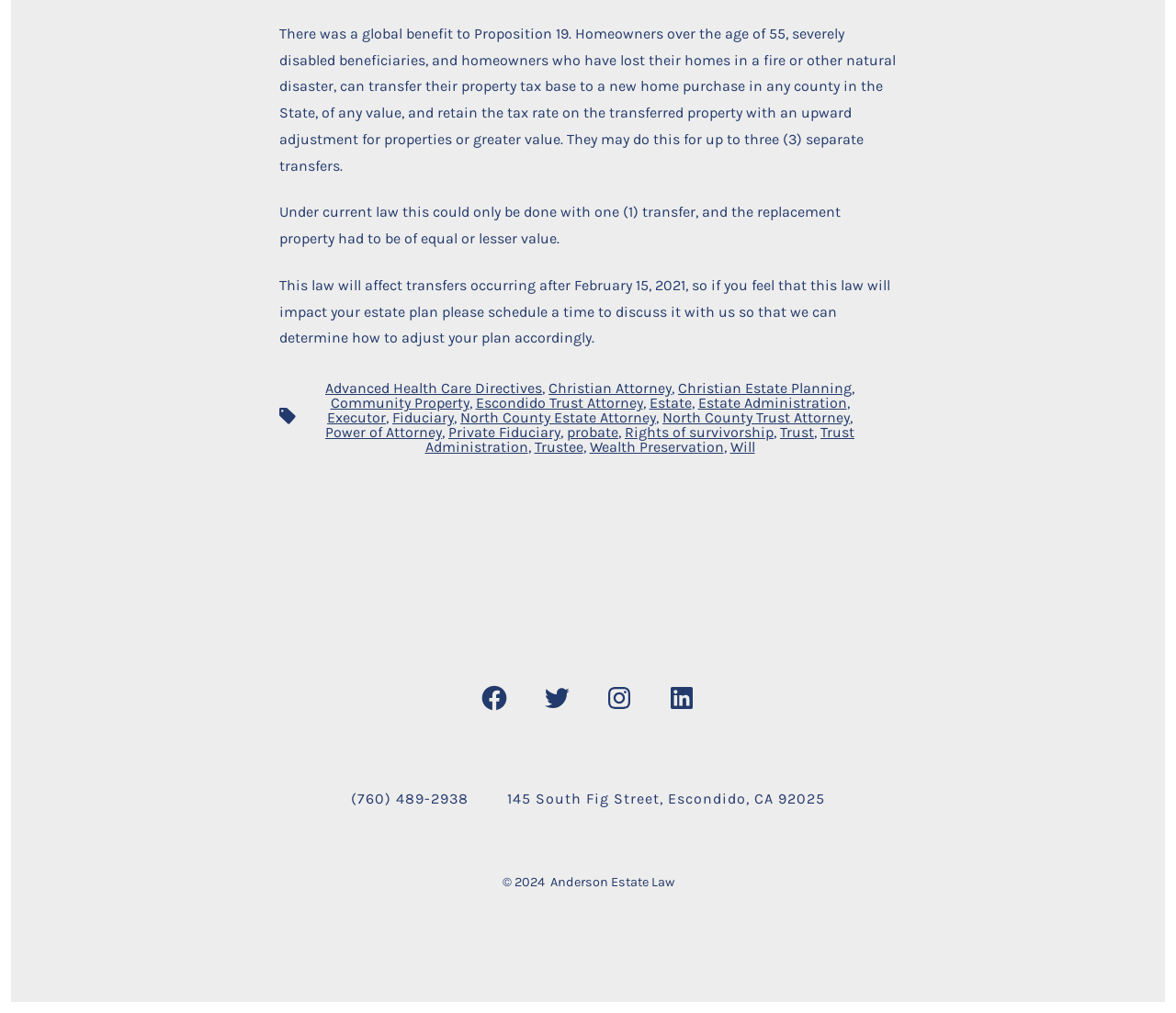Find the bounding box coordinates for the UI element that matches this description: "North County Estate Attorney".

[0.391, 0.404, 0.558, 0.421]